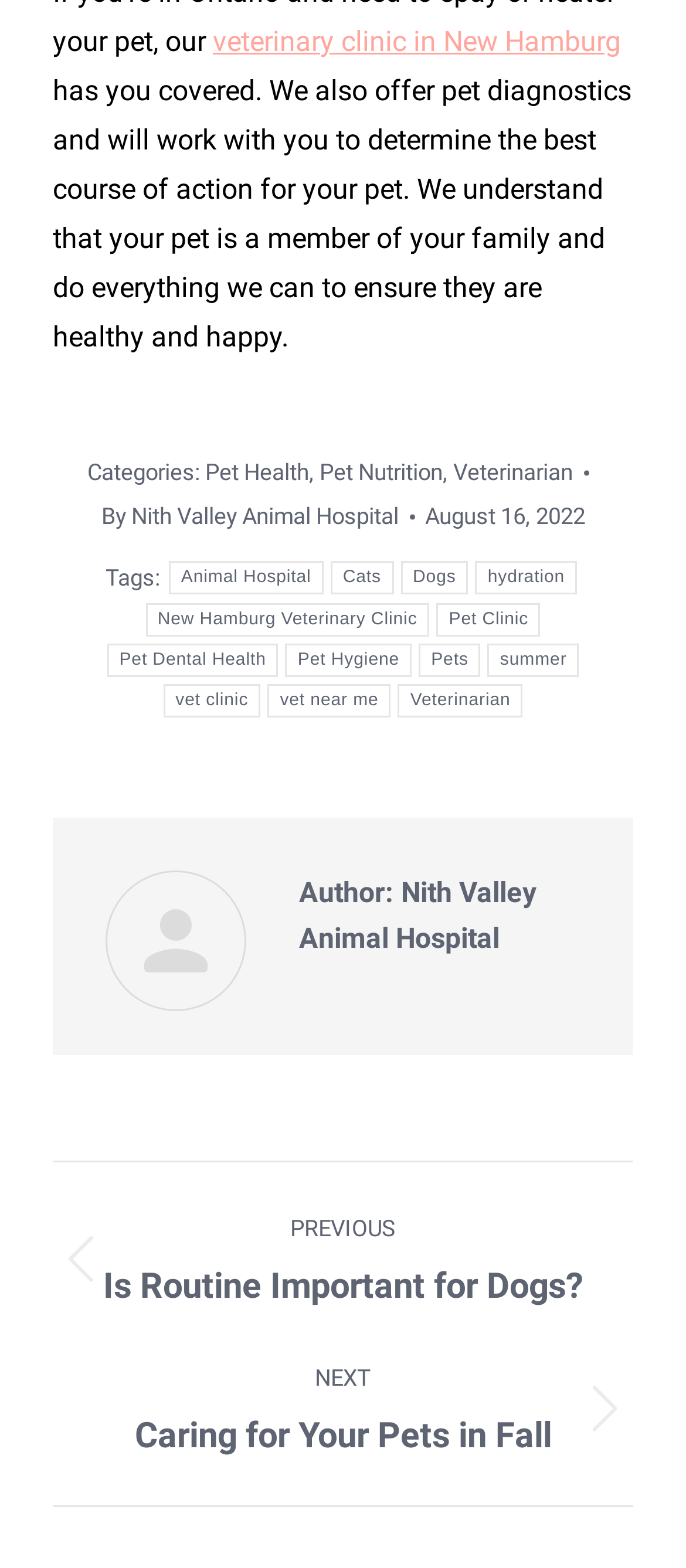Please determine the bounding box coordinates of the element's region to click in order to carry out the following instruction: "Click on the 'Pet Health' category". The coordinates should be four float numbers between 0 and 1, i.e., [left, top, right, bottom].

[0.299, 0.293, 0.45, 0.31]